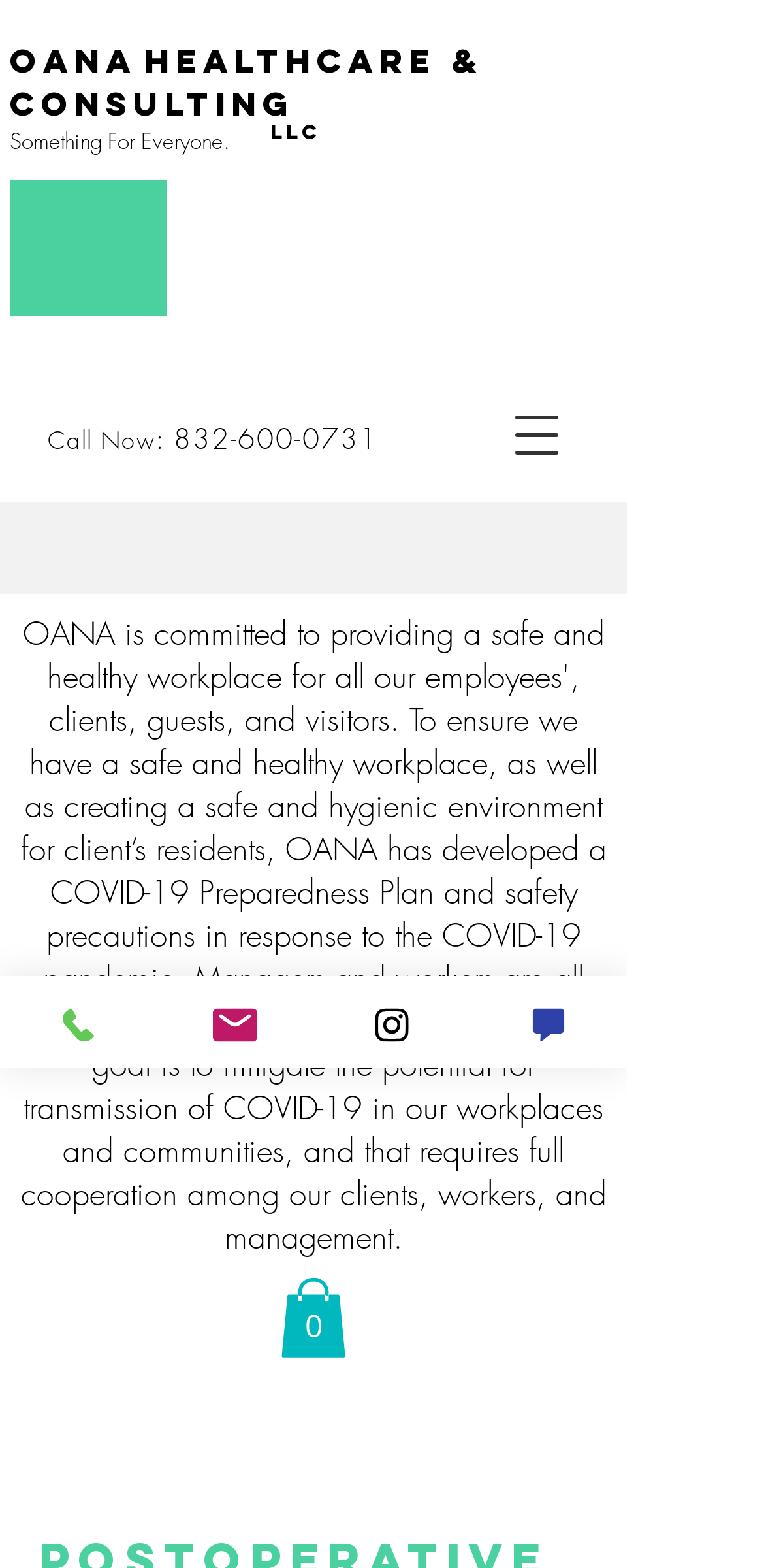Articulate a detailed summary of the webpage's content and design.

The webpage is about Postoperative Care provided by OANA Healthcare. At the top left, there is a heading that reads "OANA HEALTHCARE & CONSULTING" followed by a subtitle "Something For Everyone." Below this, there is a smaller text "LLC". 

On the top right, there is a navigation menu button labeled "Open navigation menu". Next to it, there is a phone number "832-600-0731" with a "Call Now" link. 

At the bottom left, there are three links: "Phone", "Email", and "Instagram", each accompanied by a small icon. 

On the bottom right, there is a "Chat" button with an icon, and a link to a cart with 0 items, which also has an icon. 

The webpage has a clean layout, with a prominent heading and clear navigation options.